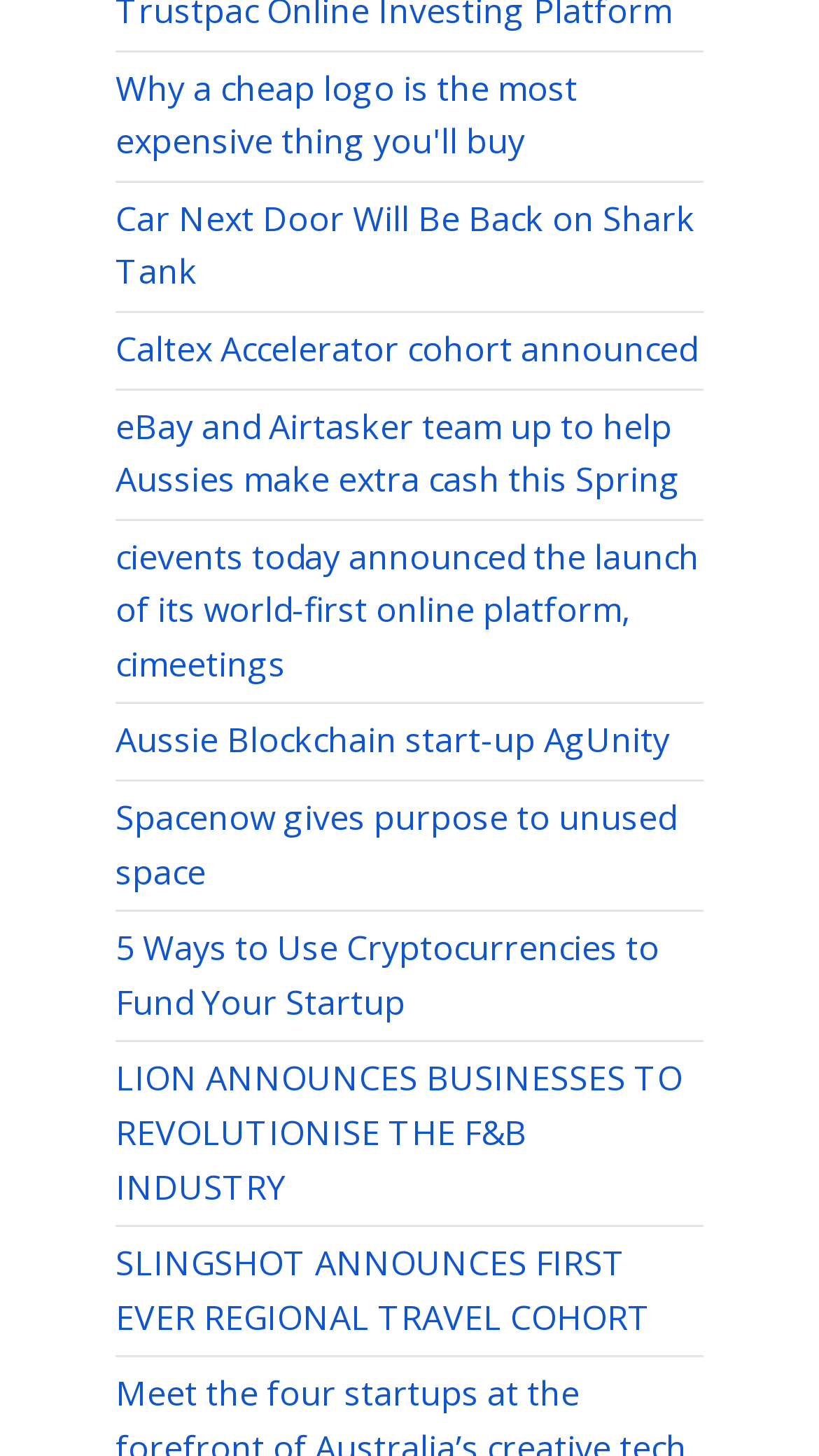Locate the bounding box coordinates of the area you need to click to fulfill this instruction: 'Find out about cievents' new online platform, cimeetings'. The coordinates must be in the form of four float numbers ranging from 0 to 1: [left, top, right, bottom].

[0.141, 0.366, 0.854, 0.472]